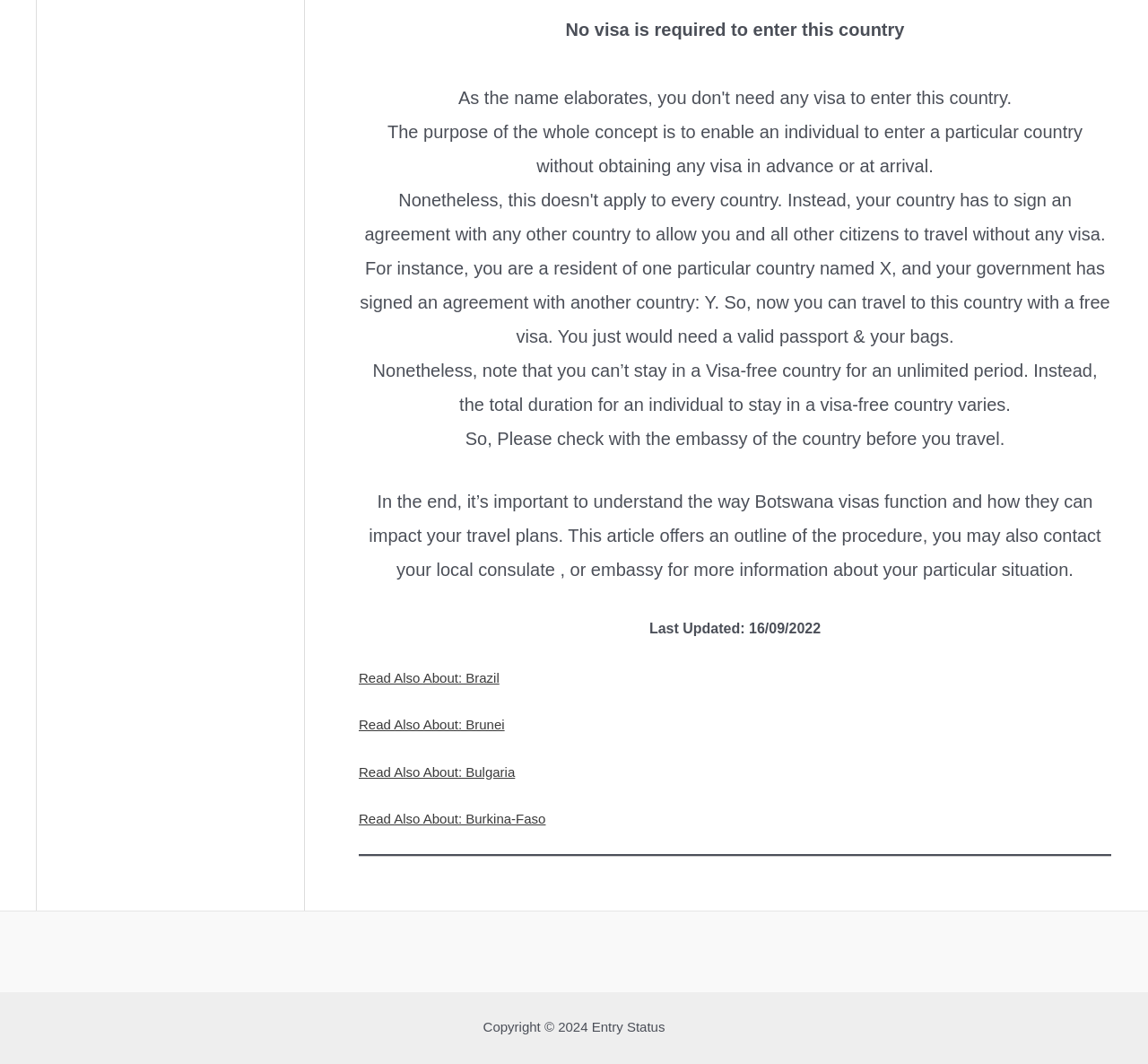Please answer the following query using a single word or phrase: 
What is the copyright year of the webpage?

2024